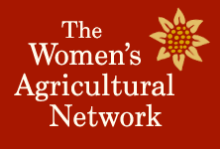Please examine the image and provide a detailed answer to the question: What is the symbolic meaning of the sunflower in the logo?

The sunflower in the logo symbolizes growth and connection to nature, as mentioned in the caption, which reinforces the network's commitment to agricultural education and support for women.